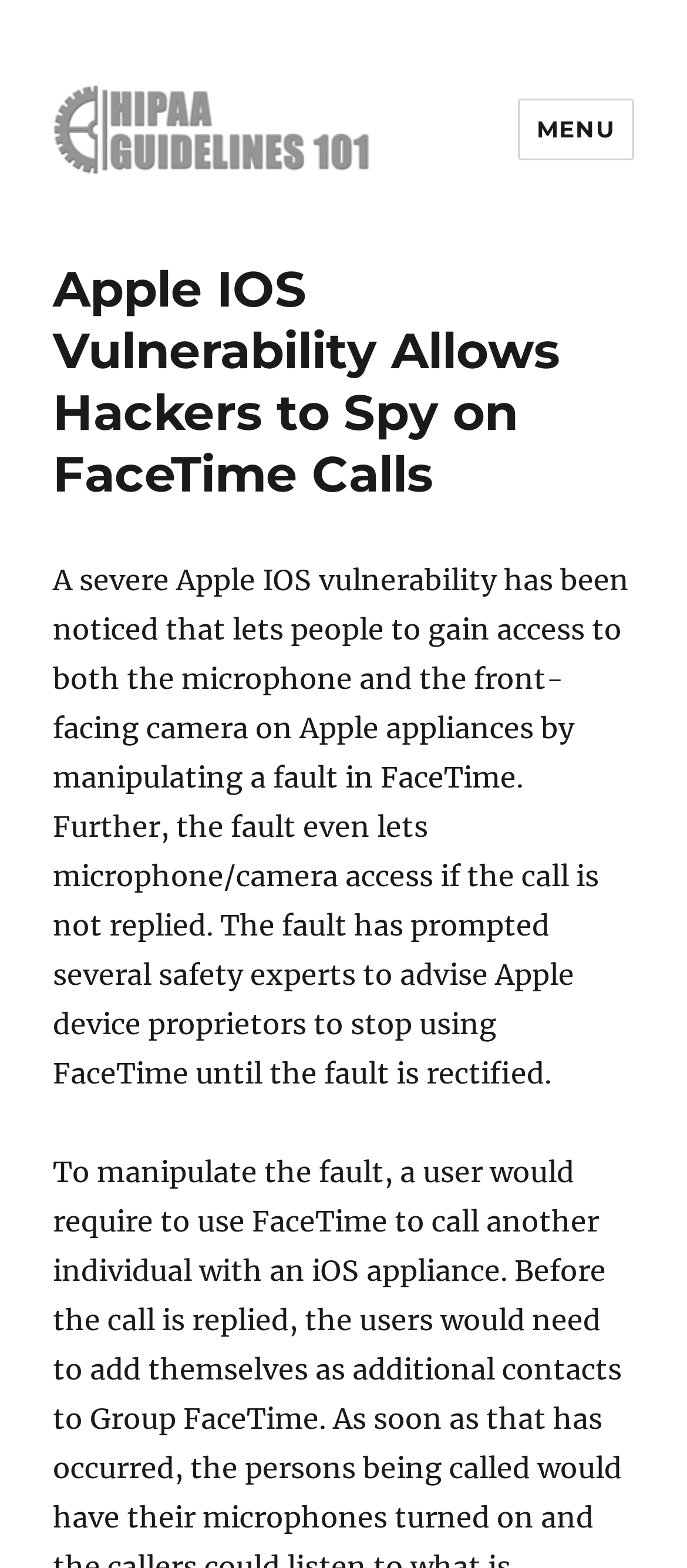What is the Apple IOS vulnerability about?
Please provide a single word or phrase based on the screenshot.

Access to microphone and camera